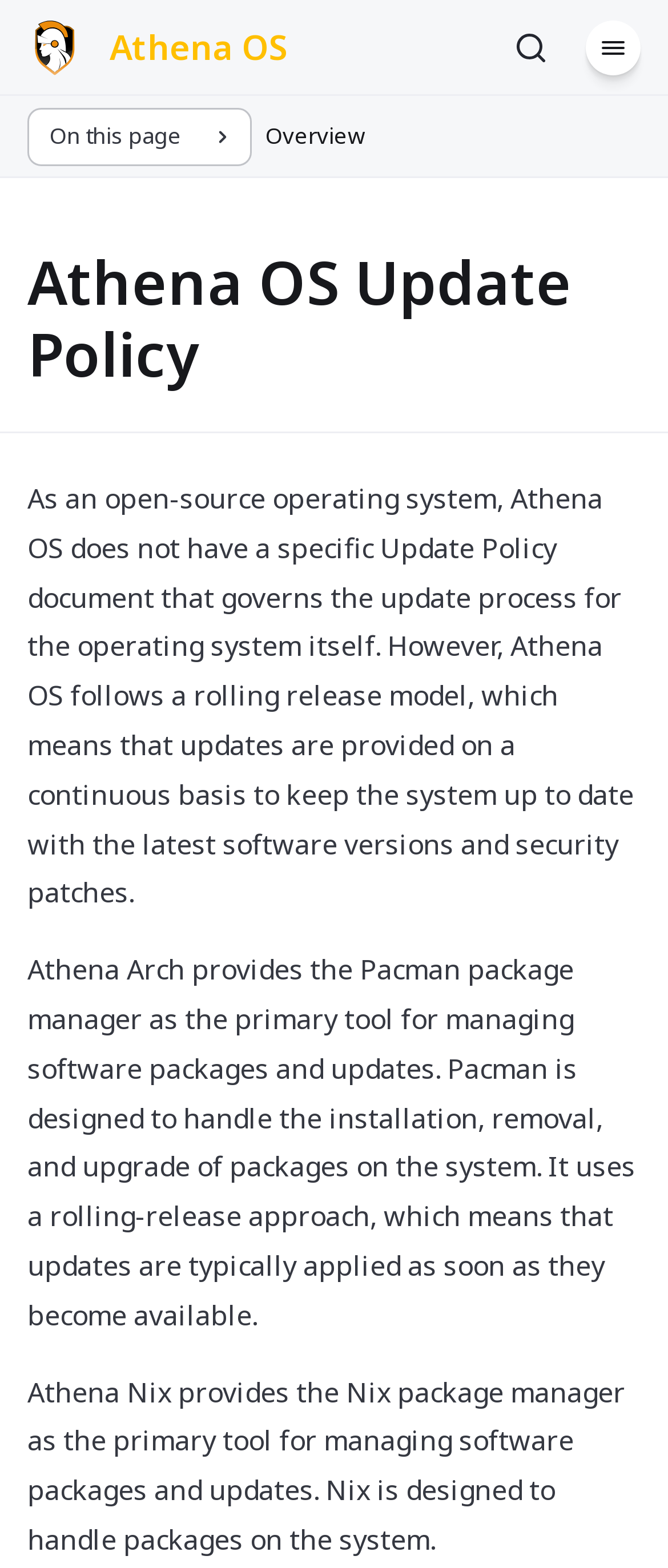Bounding box coordinates are specified in the format (top-left x, top-left y, bottom-right x, bottom-right y). All values are floating point numbers bounded between 0 and 1. Please provide the bounding box coordinate of the region this sentence describes: Search

[0.754, 0.008, 0.836, 0.052]